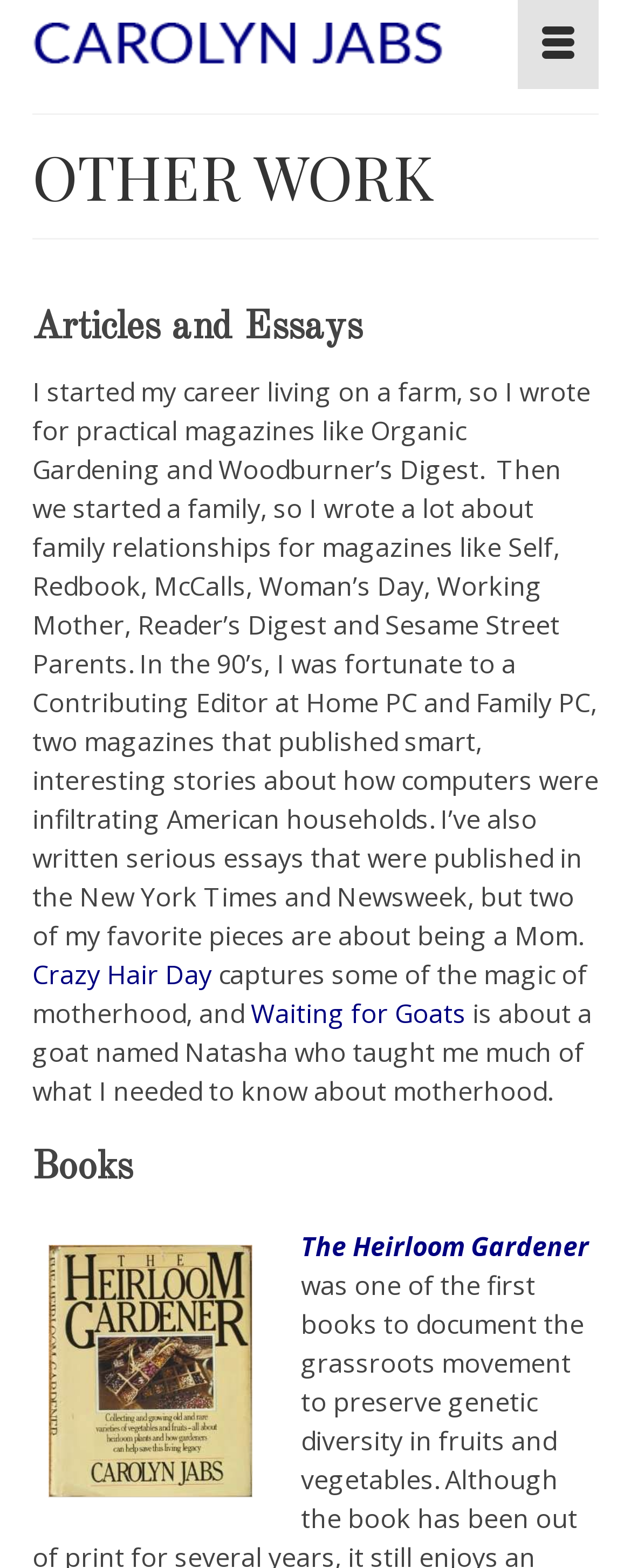Specify the bounding box coordinates (top-left x, top-left y, bottom-right x, bottom-right y) of the UI element in the screenshot that matches this description: The Heirloom Gardener

[0.477, 0.784, 0.933, 0.806]